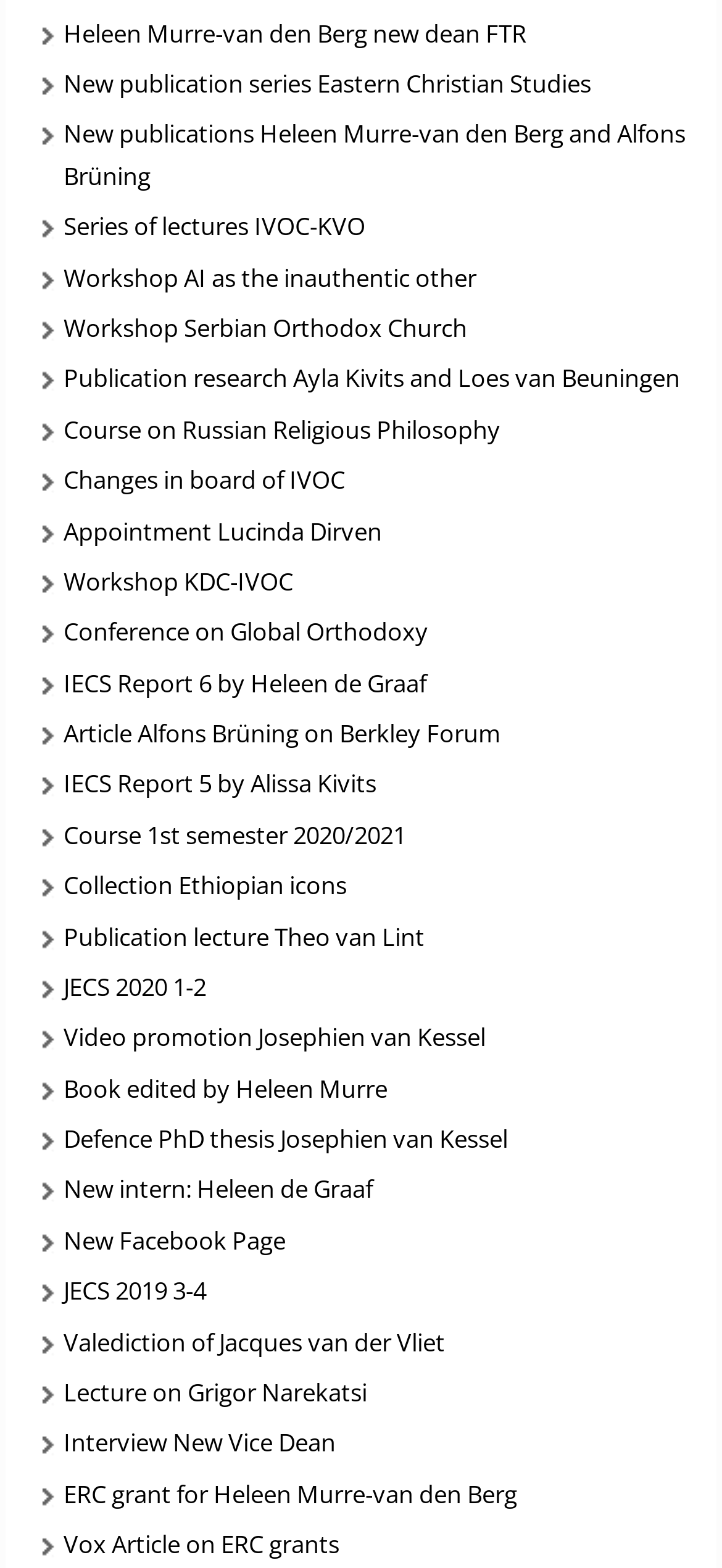Given the element description Series of lectures IVOC-KVO, identify the bounding box coordinates for the UI element on the webpage screenshot. The format should be (top-left x, top-left y, bottom-right x, bottom-right y), with values between 0 and 1.

[0.088, 0.131, 0.506, 0.158]